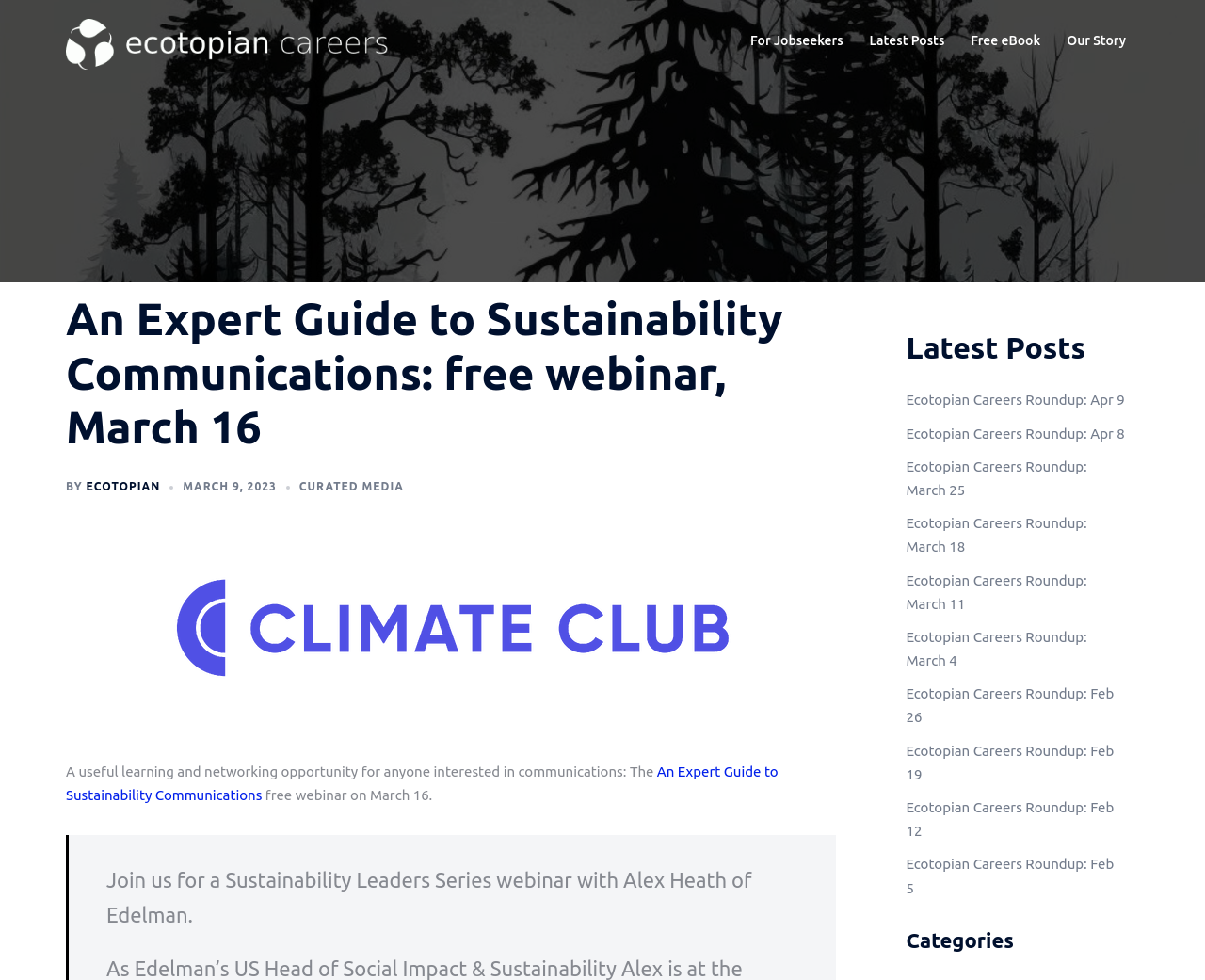Find the bounding box coordinates of the clickable area that will achieve the following instruction: "Read the latest posts".

[0.752, 0.336, 0.934, 0.373]